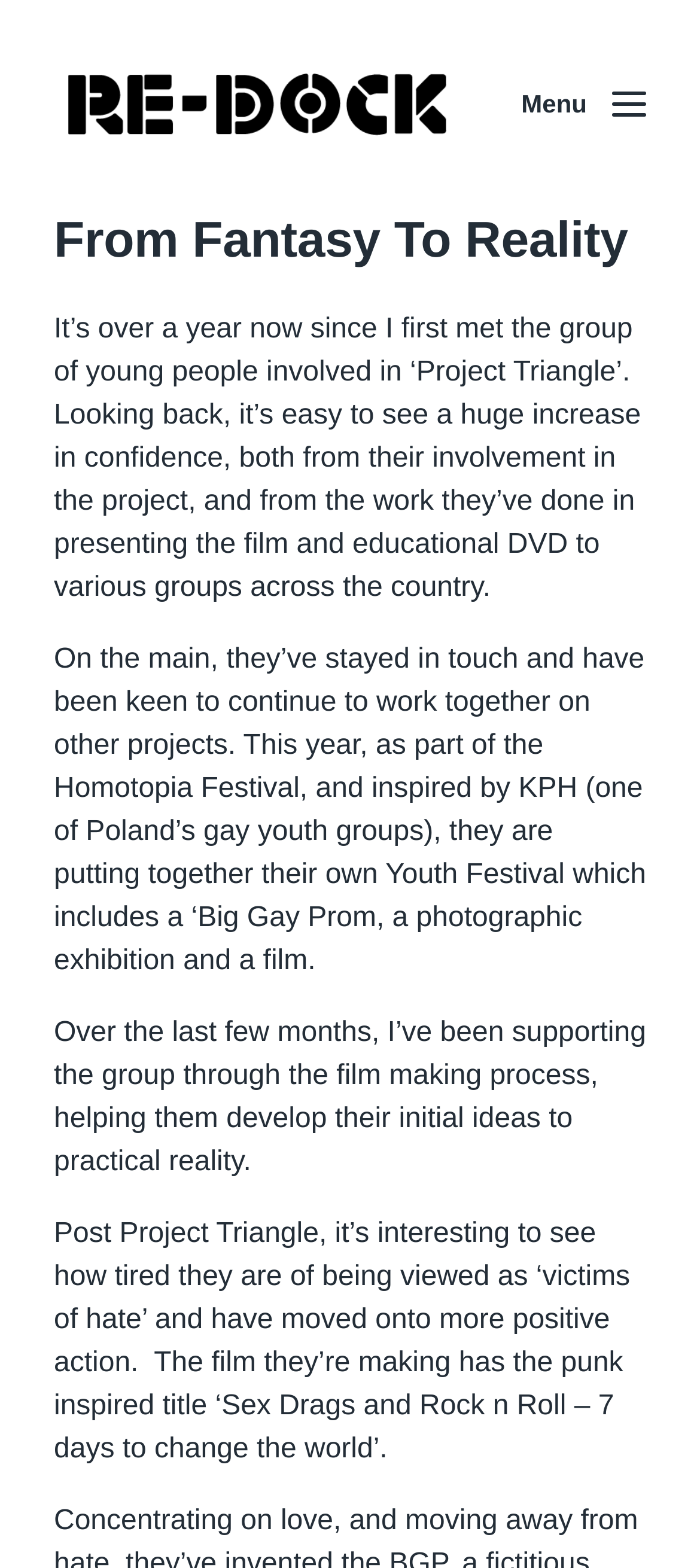Identify and provide the text of the main header on the webpage.

From Fantasy To Reality